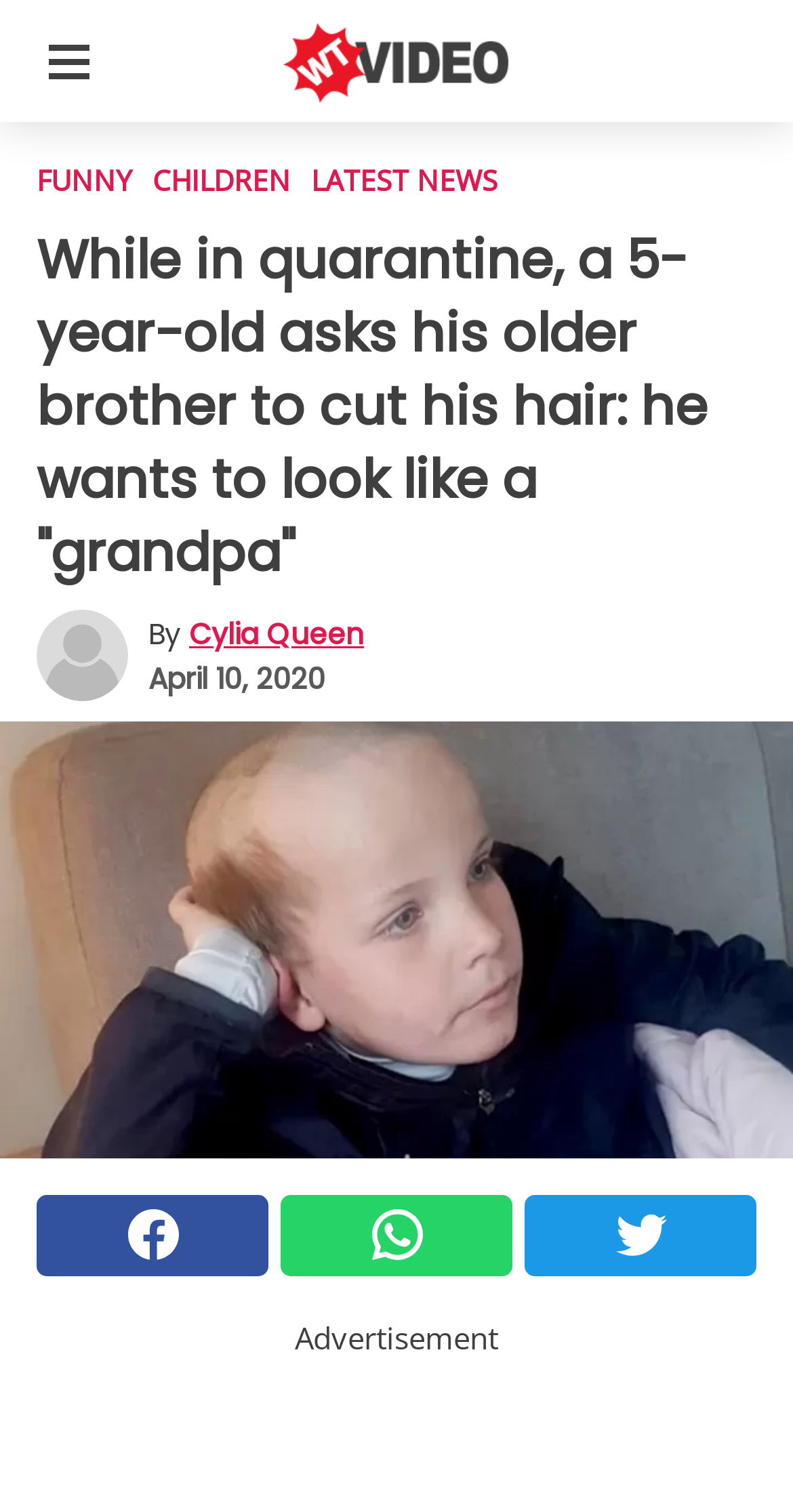Find the bounding box coordinates for the HTML element described in this sentence: "Cylia Queen". Provide the coordinates as four float numbers between 0 and 1, in the format [left, top, right, bottom].

[0.238, 0.405, 0.459, 0.432]